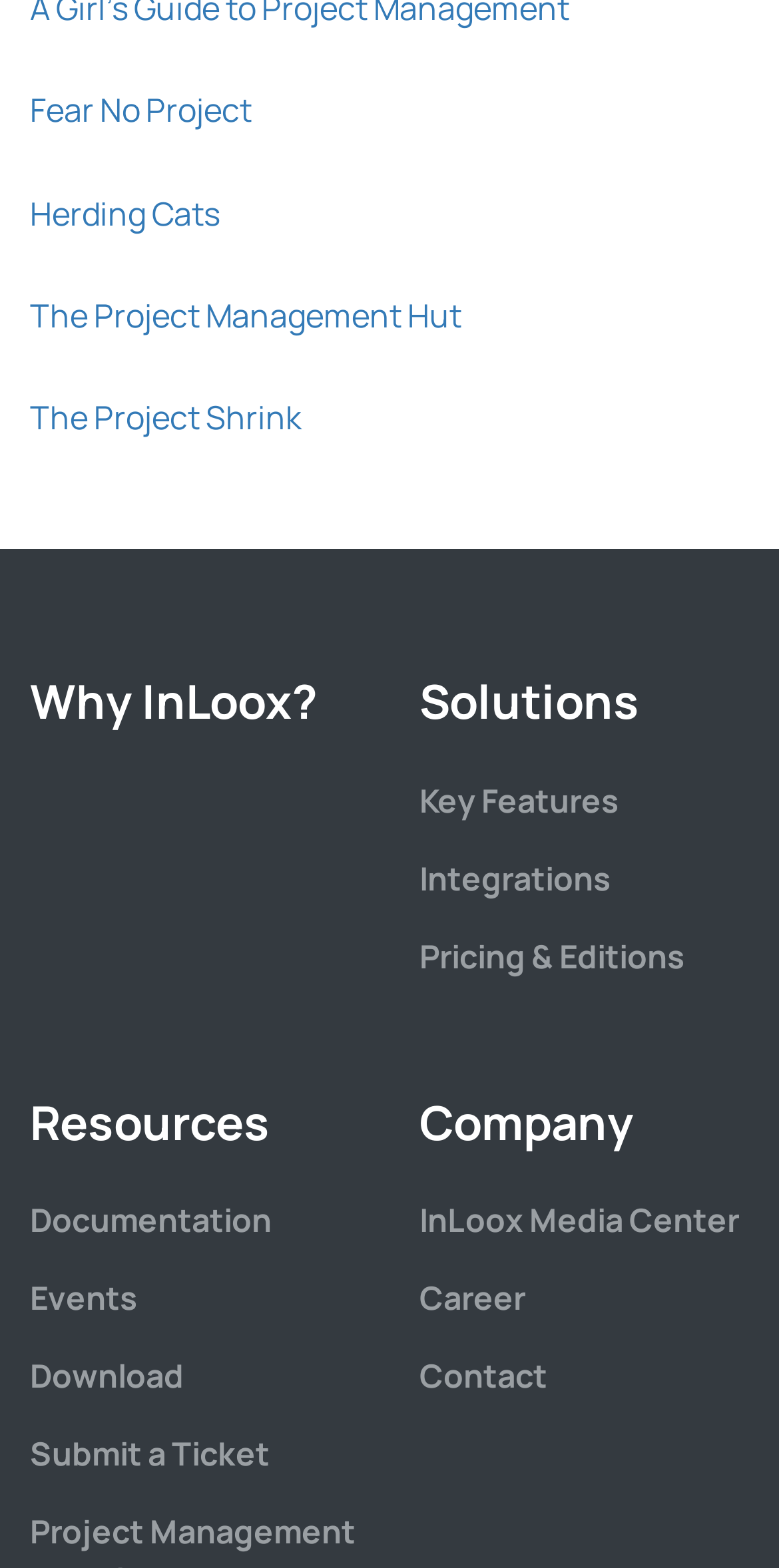Please locate the bounding box coordinates of the element that needs to be clicked to achieve the following instruction: "visit the project management hut". The coordinates should be four float numbers between 0 and 1, i.e., [left, top, right, bottom].

[0.038, 0.187, 0.592, 0.215]